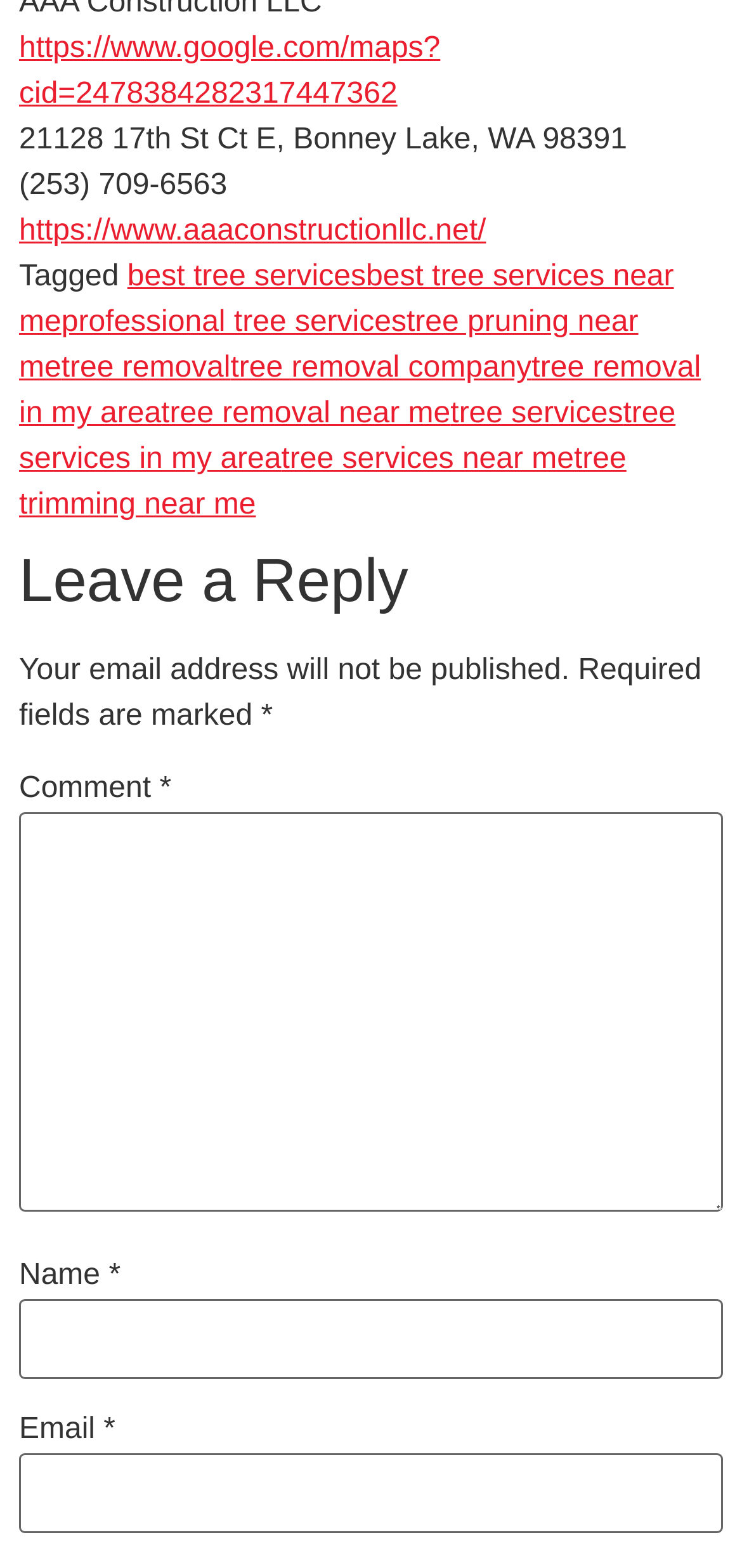Based on the element description tree removal in my area, identify the bounding box of the UI element in the given webpage screenshot. The coordinates should be in the format (top-left x, top-left y, bottom-right x, bottom-right y) and must be between 0 and 1.

[0.026, 0.225, 0.945, 0.274]